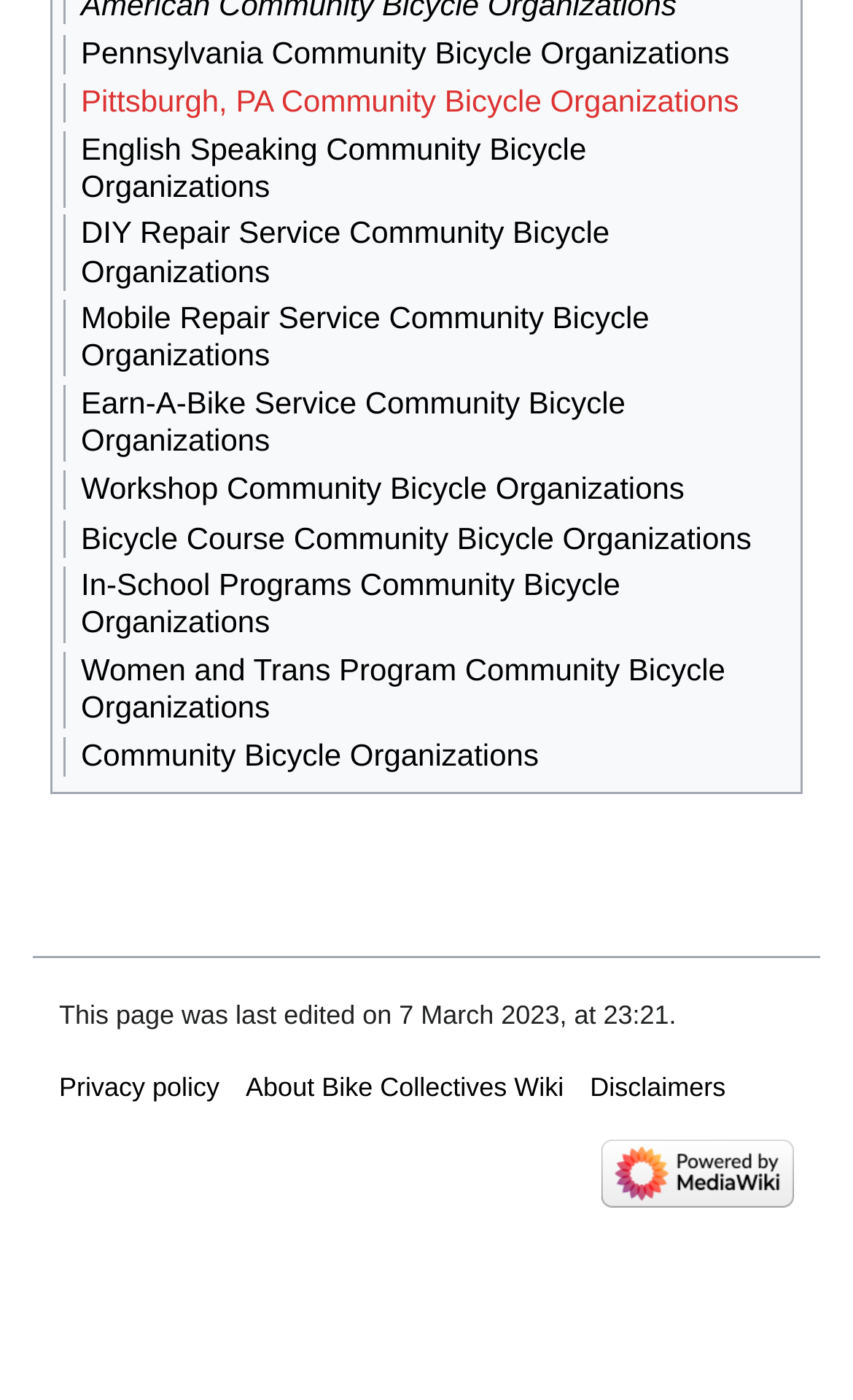Provide a thorough and detailed response to the question by examining the image: 
What is the purpose of the 'Earn-A-Bike Service'?

Based on the link provided, it appears that the 'Earn-A-Bike Service' is a type of community bicycle organization that allows individuals to earn a bike through some form of service or program.